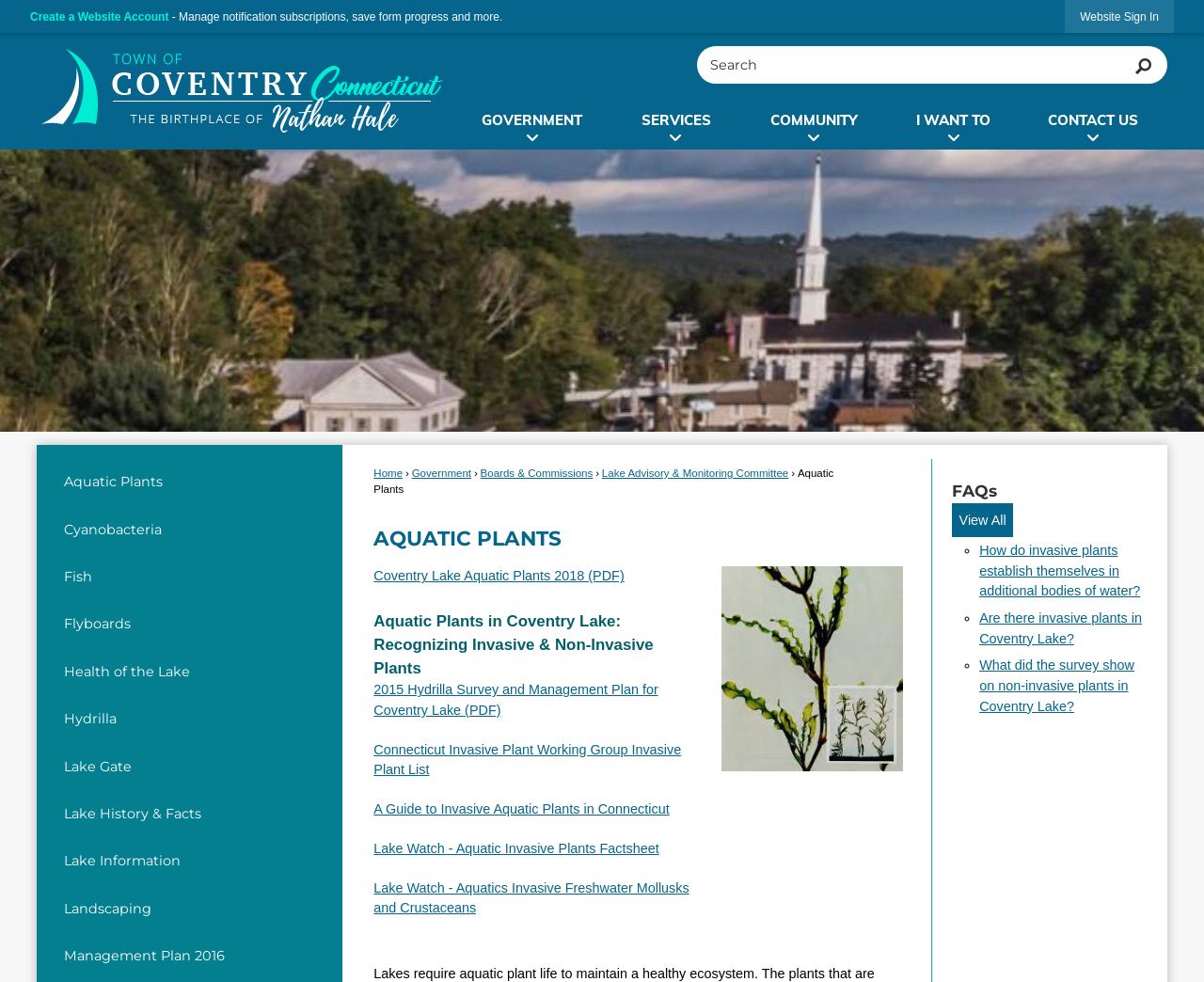What is the purpose of the 'Create a Website Account' button?
Give a single word or phrase as your answer by examining the image.

To create a website account